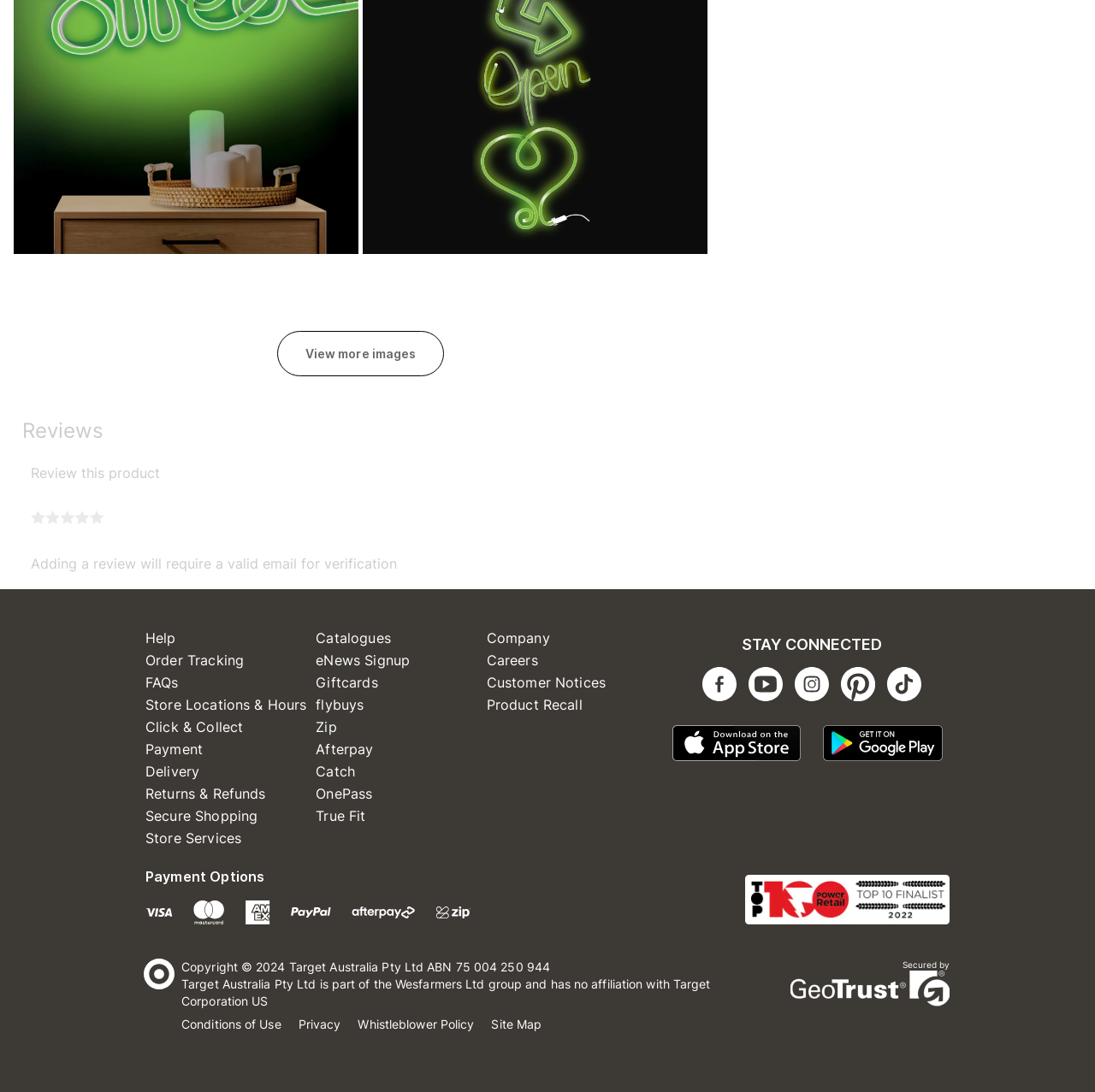Identify the bounding box coordinates of the clickable section necessary to follow the following instruction: "Get help". The coordinates should be presented as four float numbers from 0 to 1, i.e., [left, top, right, bottom].

[0.133, 0.576, 0.161, 0.592]